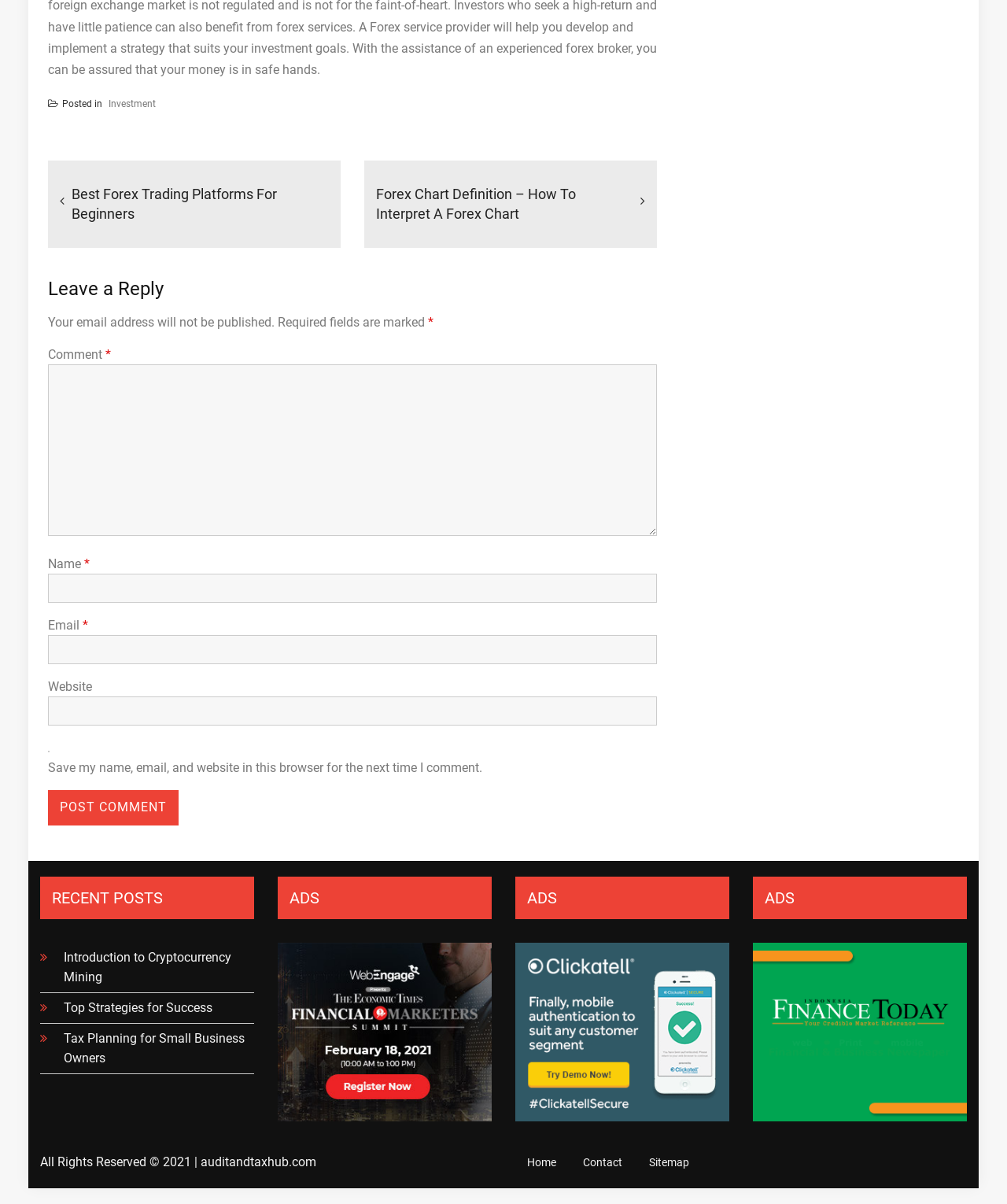How many recent posts are listed?
Please provide an in-depth and detailed response to the question.

I counted the number of links under the 'RECENT POSTS' heading, which are 'Introduction to Cryptocurrency Mining', 'Top Strategies for Success', and 'Tax Planning for Small Business Owners'.